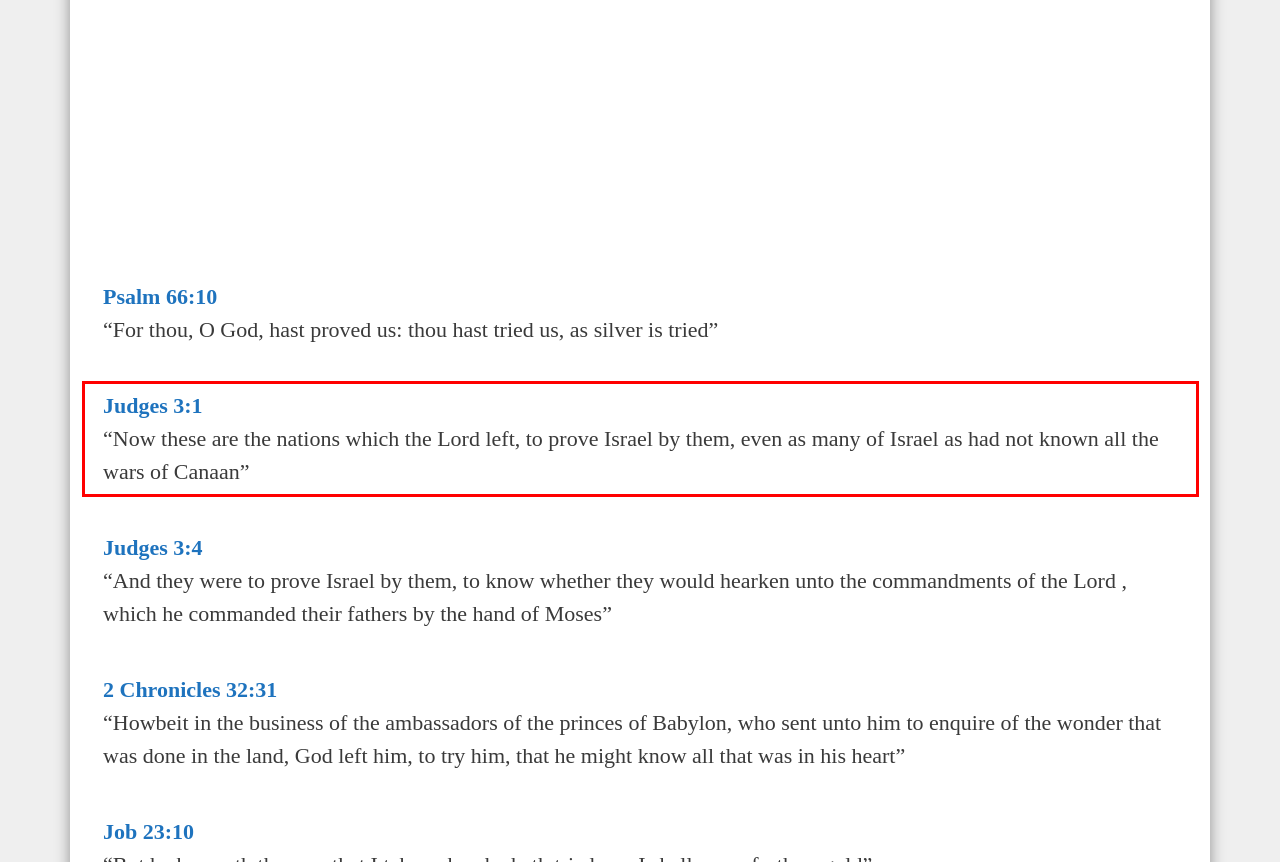Analyze the screenshot of the webpage and extract the text from the UI element that is inside the red bounding box.

Judges 3:1 “Now these are the nations which the Lord left, to prove Israel by them, even as many of Israel as had not known all the wars of Canaan”